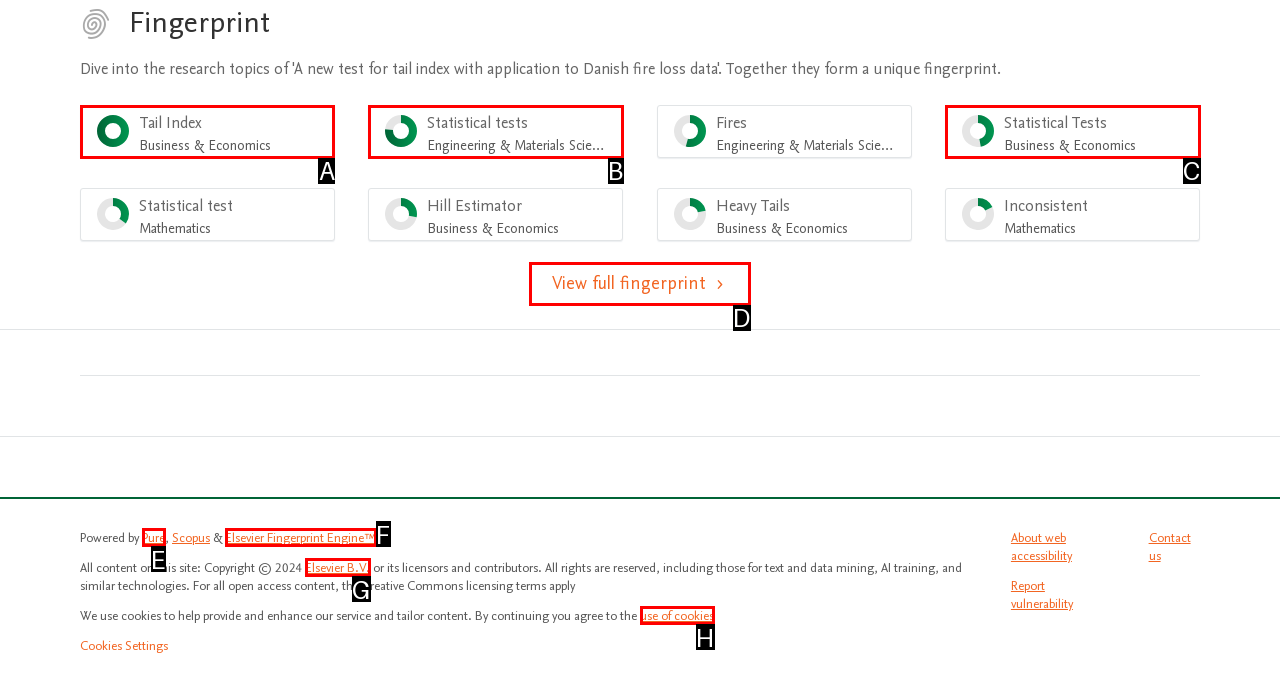Point out the UI element to be clicked for this instruction: View full fingerprint. Provide the answer as the letter of the chosen element.

D